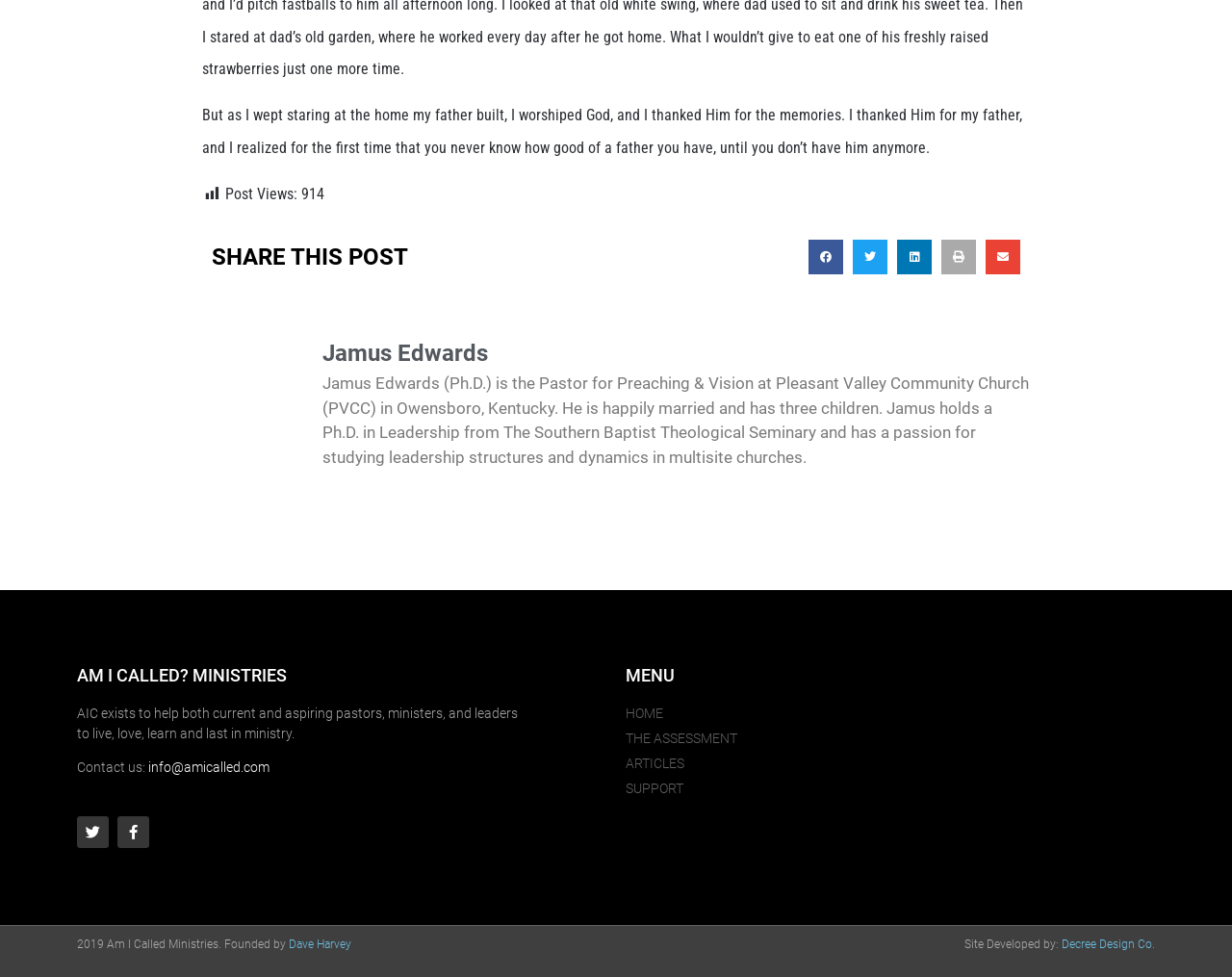Show the bounding box coordinates of the region that should be clicked to follow the instruction: "Go to HOME."

[0.508, 0.72, 0.938, 0.741]